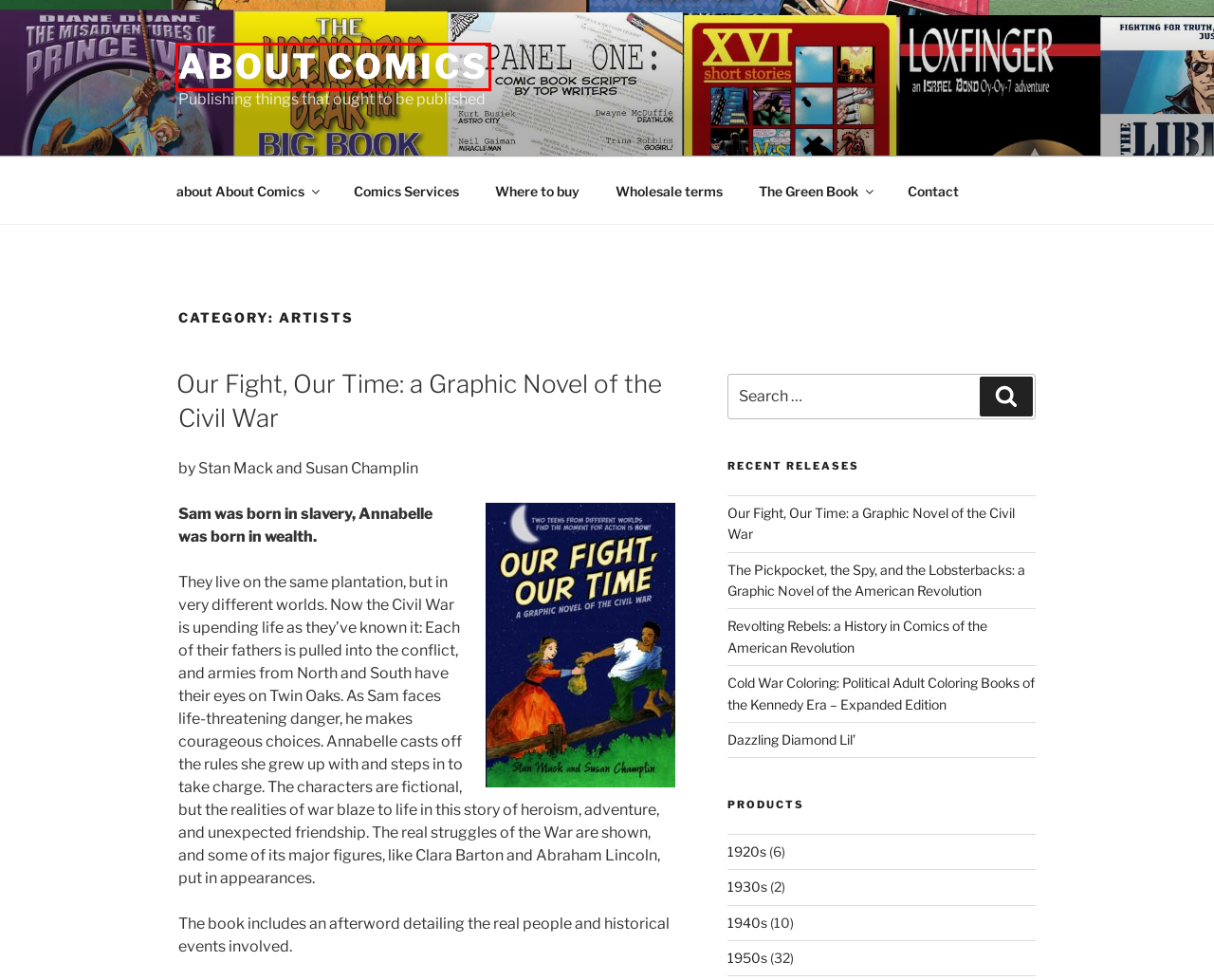Examine the screenshot of a webpage with a red bounding box around an element. Then, select the webpage description that best represents the new page after clicking the highlighted element. Here are the descriptions:
A. About Comics – Publishing things that ought to be published
B. Dazzling Diamond Lil’ – About Comics
C. Revolting Rebels: a History in Comics of the American Revolution – About Comics
D. about About Comics – About Comics
E. 1930s – About Comics
F. Wholesale terms – About Comics
G. 1940s – About Comics
H. Comics Services – About Comics

A